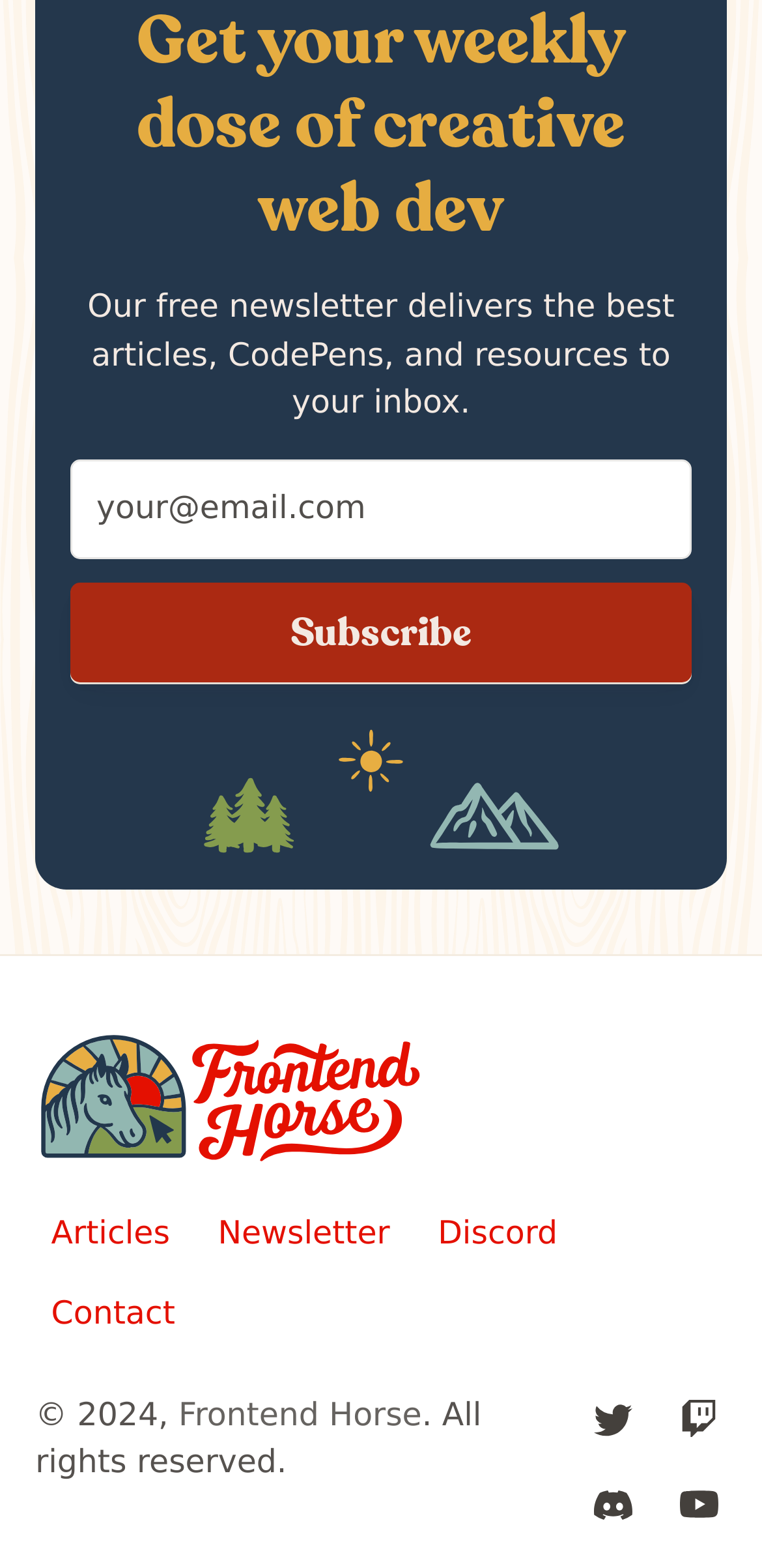Please specify the bounding box coordinates of the clickable section necessary to execute the following command: "Click the 'Login' link".

None